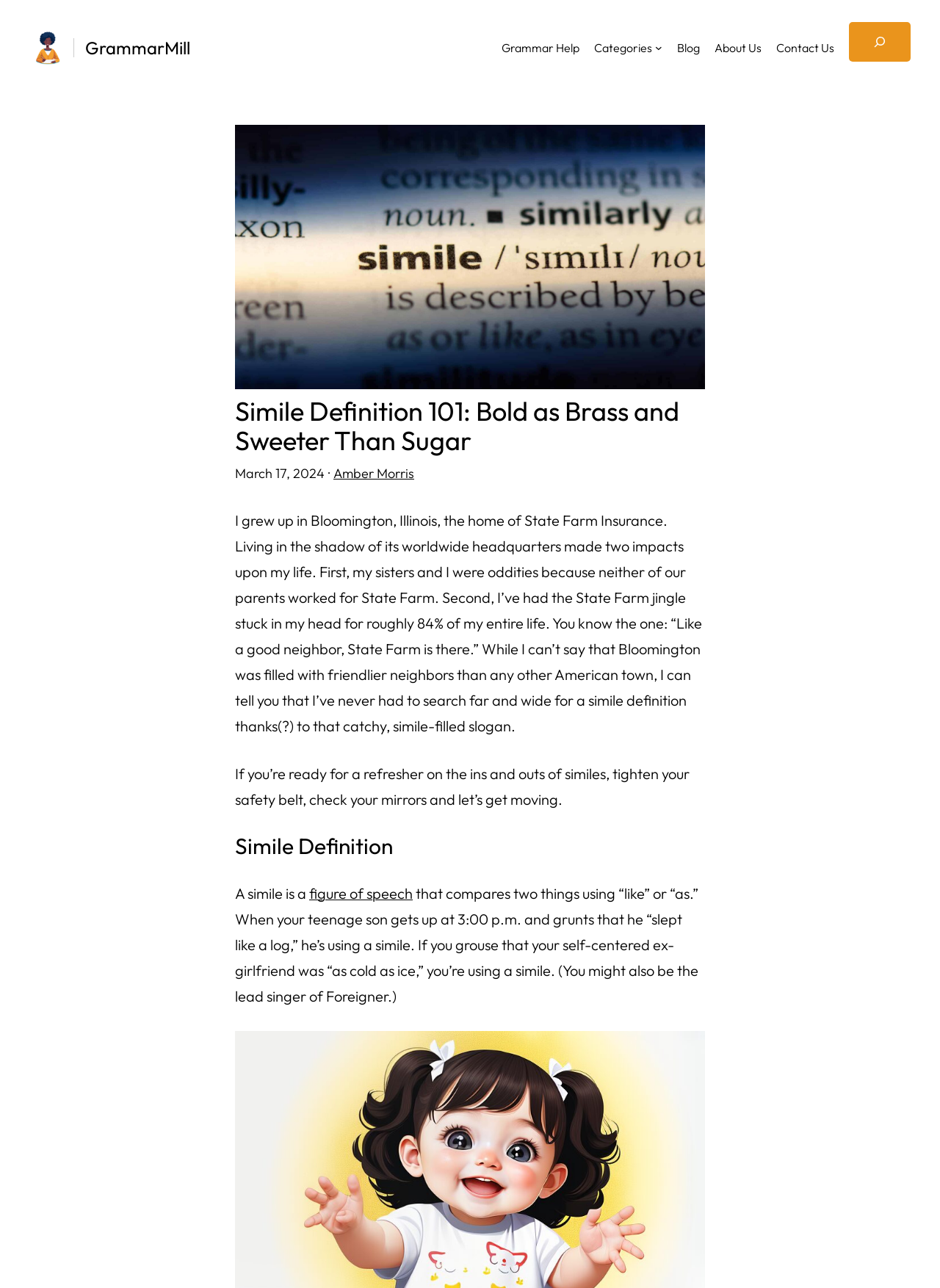Articulate a detailed summary of the webpage's content and design.

This webpage is about simile definitions and examples. At the top left, there is a GrammarMill logo, which is an image and a link. Next to it, there is a heading with the same text, "GrammarMill". 

On the top right, there is a navigation menu with links to "Grammar Help", "Categories", "Blog", "About Us", and "Contact Us". The "Categories" link has a submenu button next to it. There is also a search bar with a button to expand the search field and a magnifying glass icon.

Below the navigation menu, there is a header section with a figure and a heading that reads "Simile Definition 101: Bold as Brass and Sweeter Than Sugar". The heading is followed by a time stamp, "March 17, 2024", and the author's name, "Amber Morris".

The main content of the webpage starts with a personal anecdote about the author's experience growing up in Bloomington, Illinois, and how it relates to similes. The text is divided into paragraphs, with headings that break up the content. The first heading is "Simile Definition", which is followed by a definition of simile as a figure of speech that compares two things using "like" or "as". The text includes examples of similes, such as "slept like a log" and "as cold as ice".